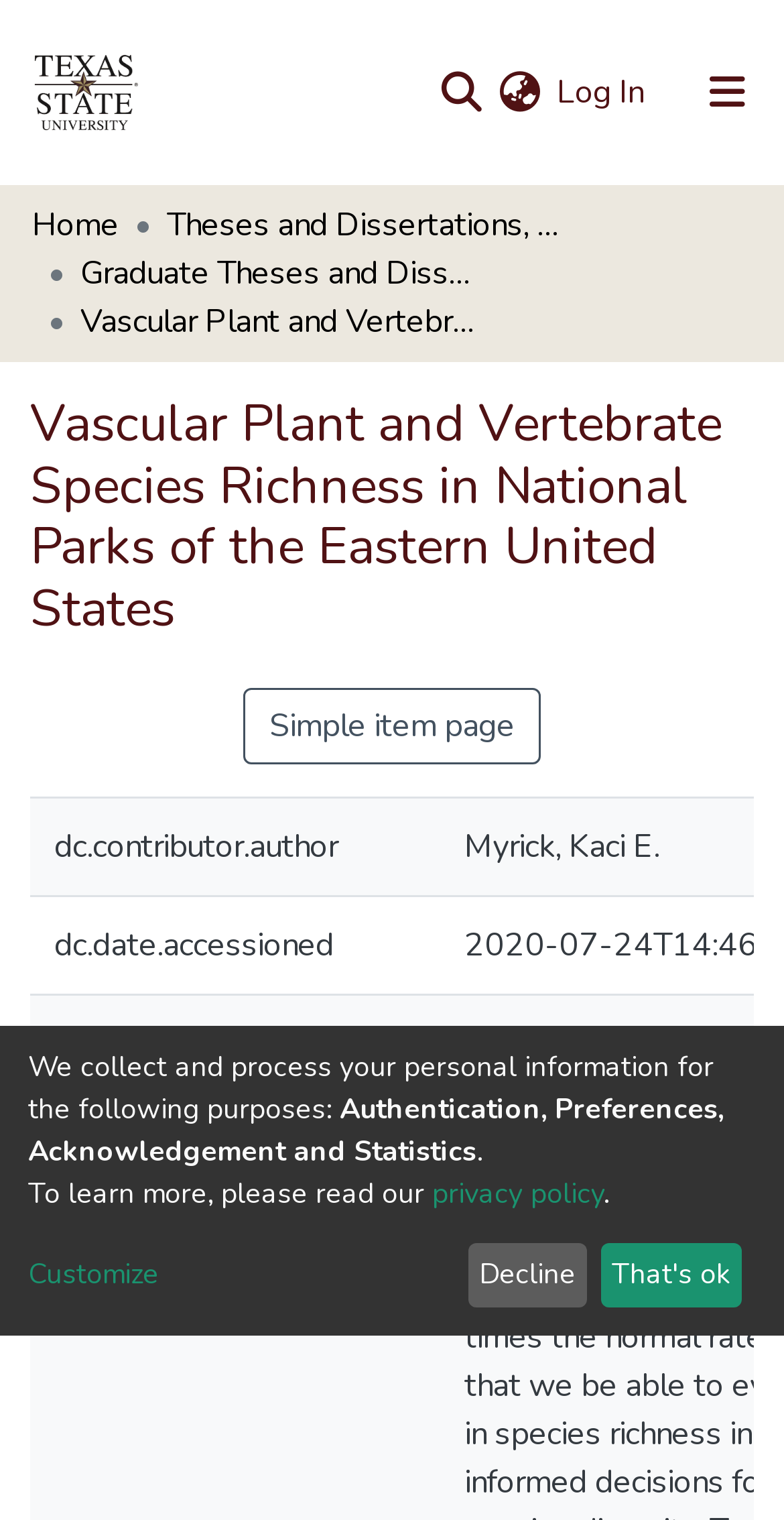Please determine the primary heading and provide its text.

Vascular Plant and Vertebrate Species Richness in National Parks of the Eastern United States